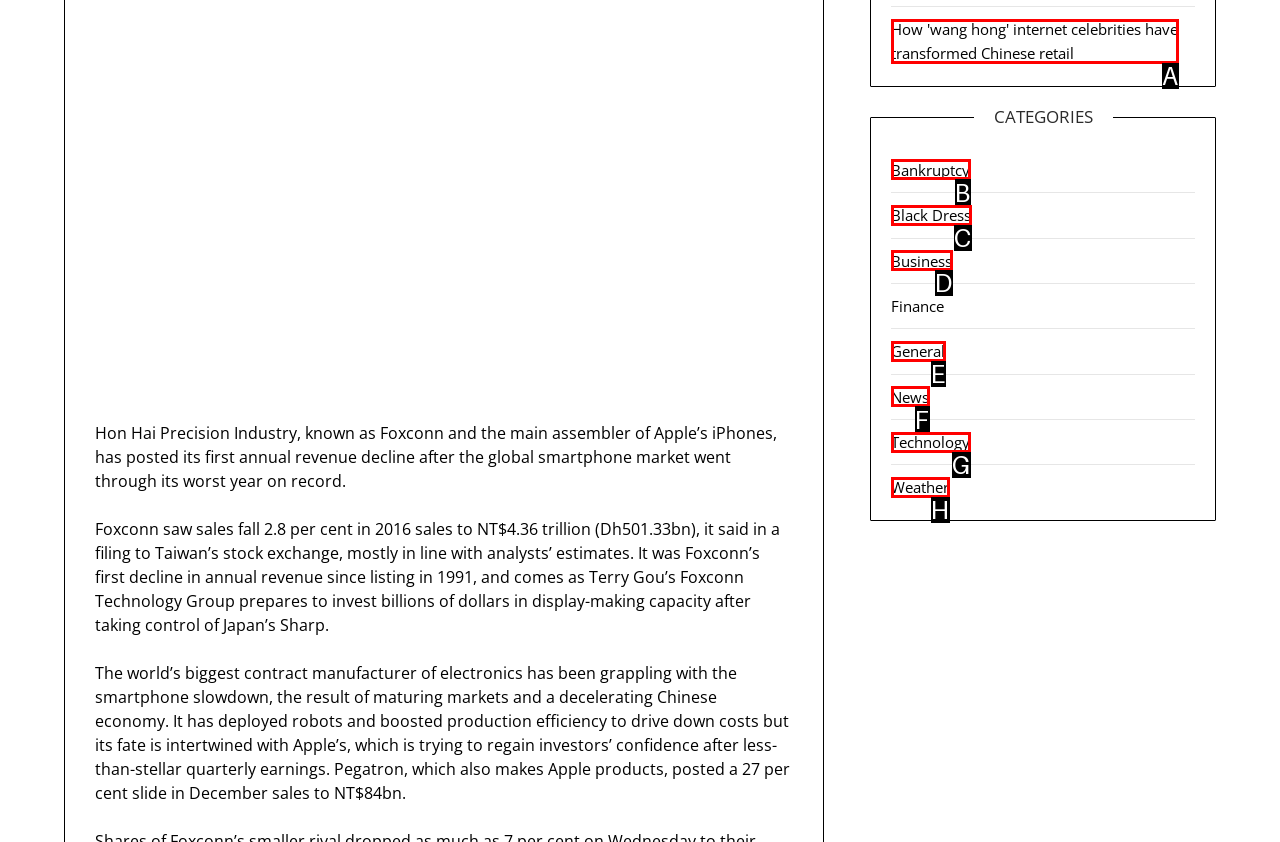Using the given description: Black Dress, identify the HTML element that corresponds best. Answer with the letter of the correct option from the available choices.

C